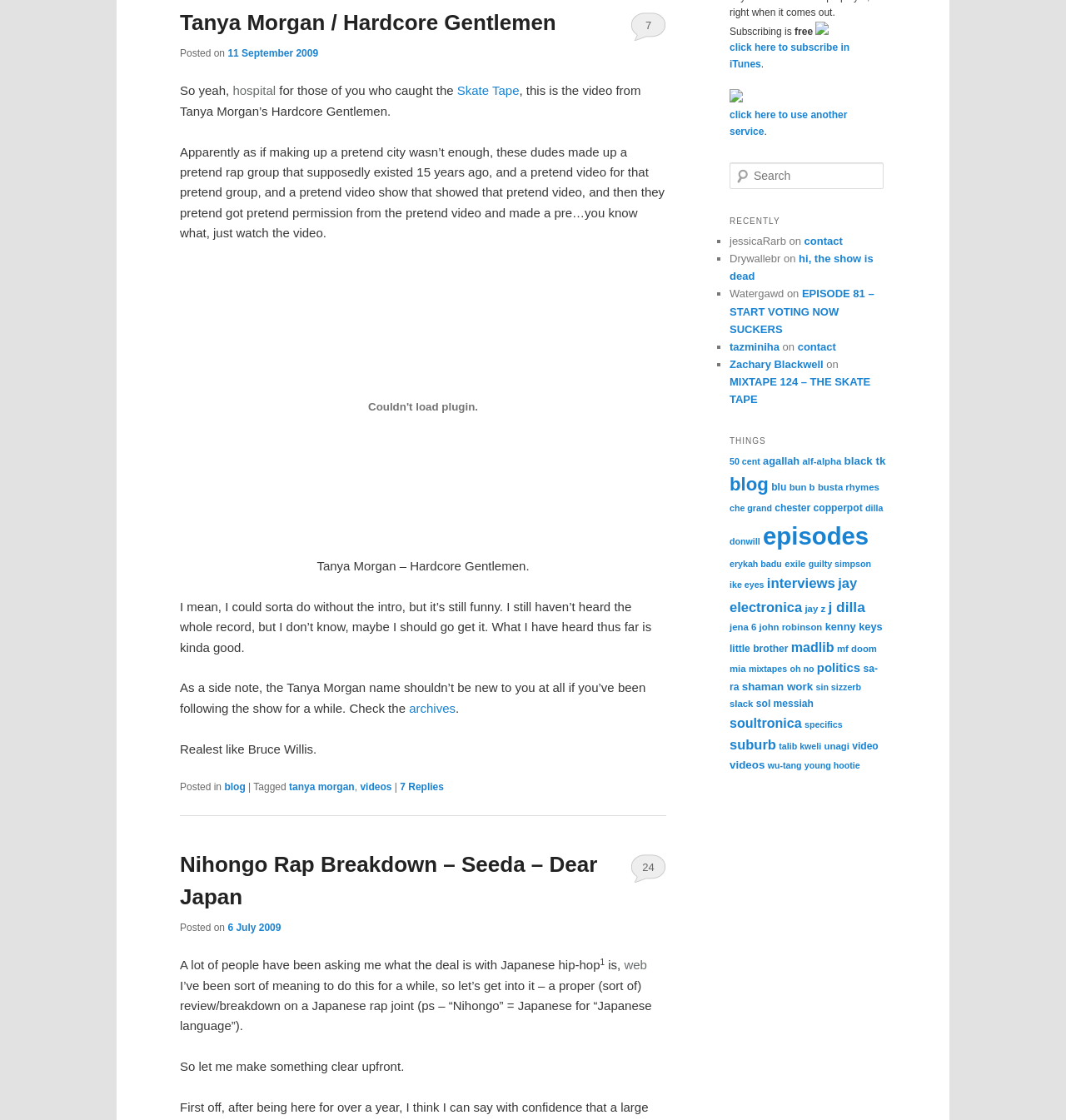Based on the element description: "specifics", identify the bounding box coordinates for this UI element. The coordinates must be four float numbers between 0 and 1, listed as [left, top, right, bottom].

[0.755, 0.643, 0.79, 0.652]